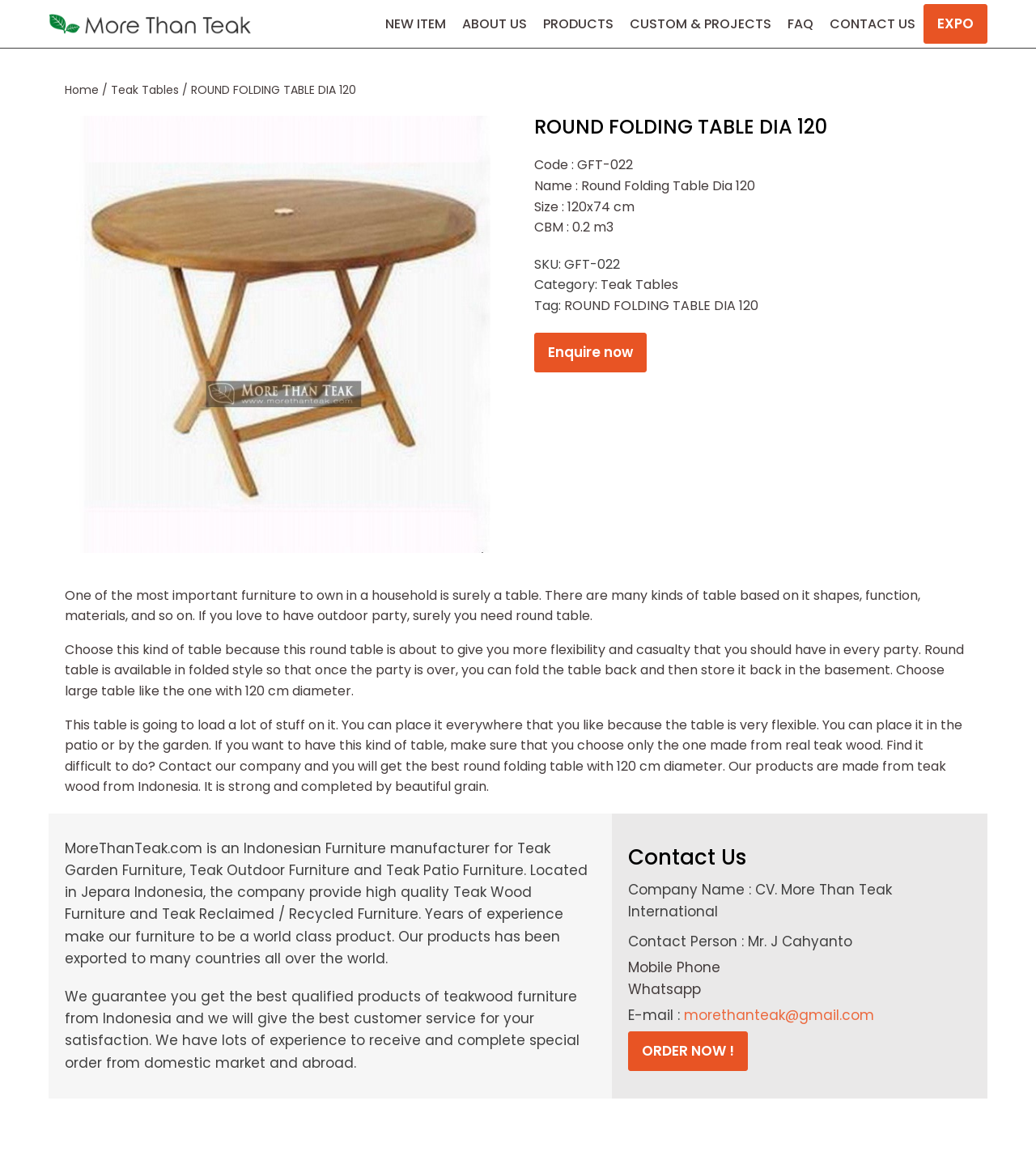Identify the bounding box coordinates of the area that should be clicked in order to complete the given instruction: "View Round Folding Table Dia 120 details". The bounding box coordinates should be four float numbers between 0 and 1, i.e., [left, top, right, bottom].

[0.516, 0.1, 0.798, 0.12]